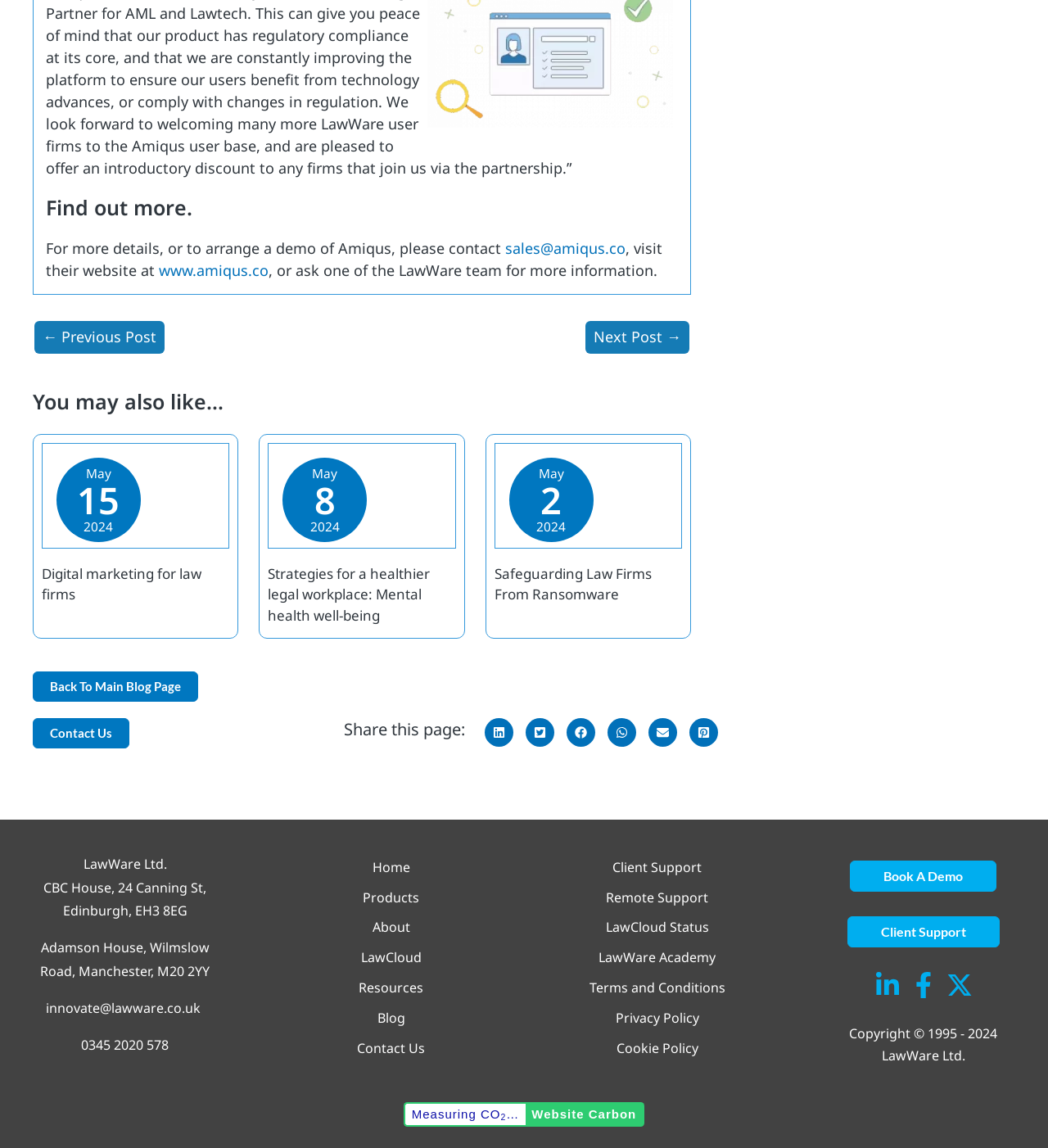Refer to the image and provide a thorough answer to this question:
What is the company name mentioned in the footer?

I found the company name 'LawWare Ltd.' in the footer section of the webpage, specifically in the text 'LawWare Ltd.' at coordinates [0.079, 0.744, 0.159, 0.76].